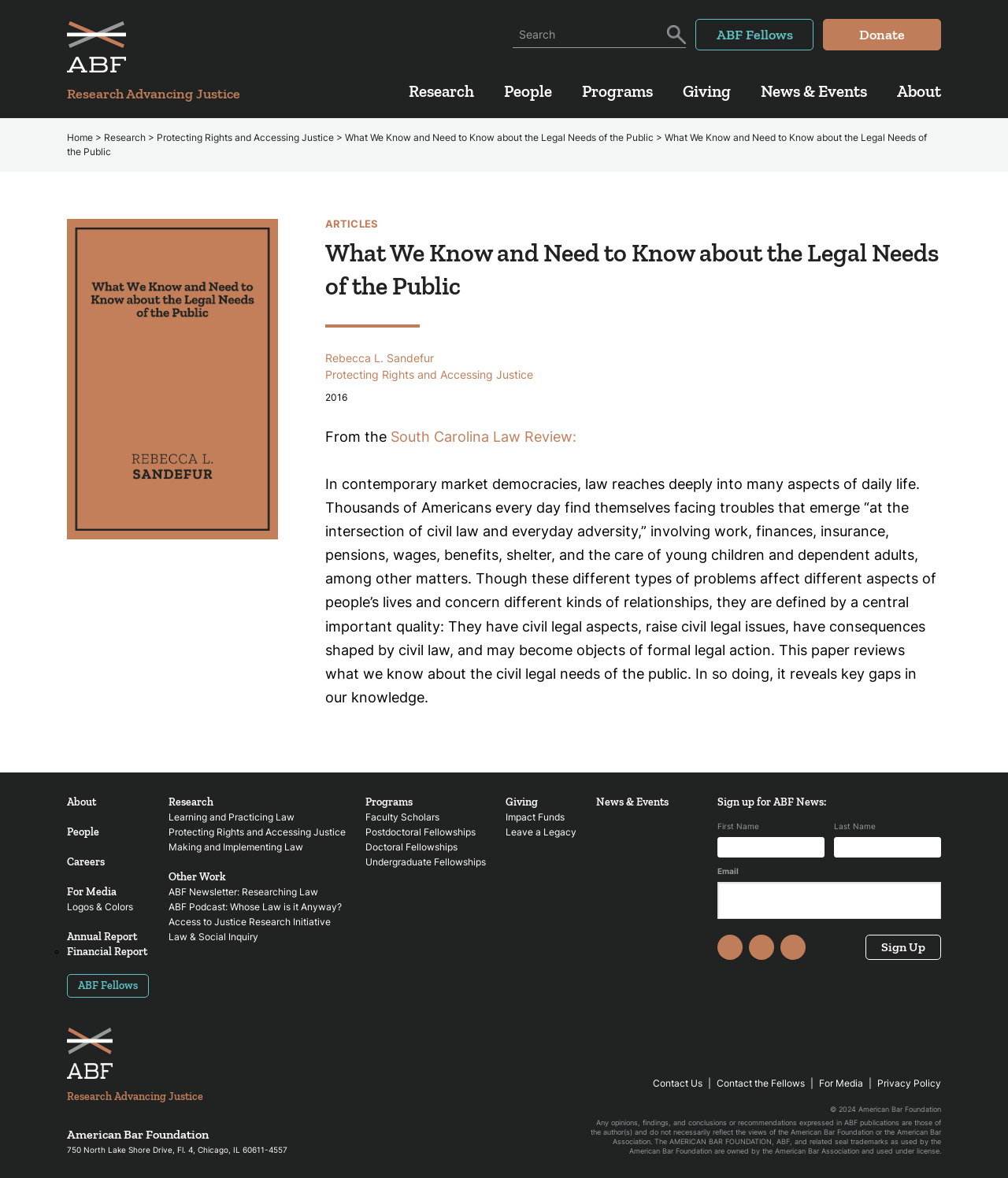Create an elaborate caption for the webpage.

The webpage is about the American Bar Foundation (ABF) and its research on legal needs of the public. At the top, there is a navigation bar with links to "ABF Fellows", "Donate", and other main sections. Below the navigation bar, there is a main content area with a heading "What We Know and Need to Know about the Legal Needs of the Public" and a brief description of the research.

On the left side of the main content area, there is a sidebar with links to "Research", "People", "Programs", "Giving", "News & Events", and "About". Below the sidebar, there is a section with a heading "ARTICLES" and a list of links to research articles, including "Protecting Rights and Accessing Justice" and "What We Know and Need to Know about the Legal Needs of the Public".

The main content area also includes a long paragraph of text that discusses the civil legal needs of the public, including the importance of law in daily life and the consequences of civil legal issues. There are also links to other related research papers and initiatives.

At the bottom of the page, there is a footer section with links to "About", "People", "Careers", "For Media", and other resources. There is also a section for signing up for ABF news, with input fields for first name, last name, and email, and a "Sign Up" button. Additionally, there are links to ABF's social media profiles, including Facebook, Twitter, and YouTube.

Throughout the page, there are several images, including the ABF logo and icons for social media profiles. The overall layout is organized and easy to navigate, with clear headings and concise text.